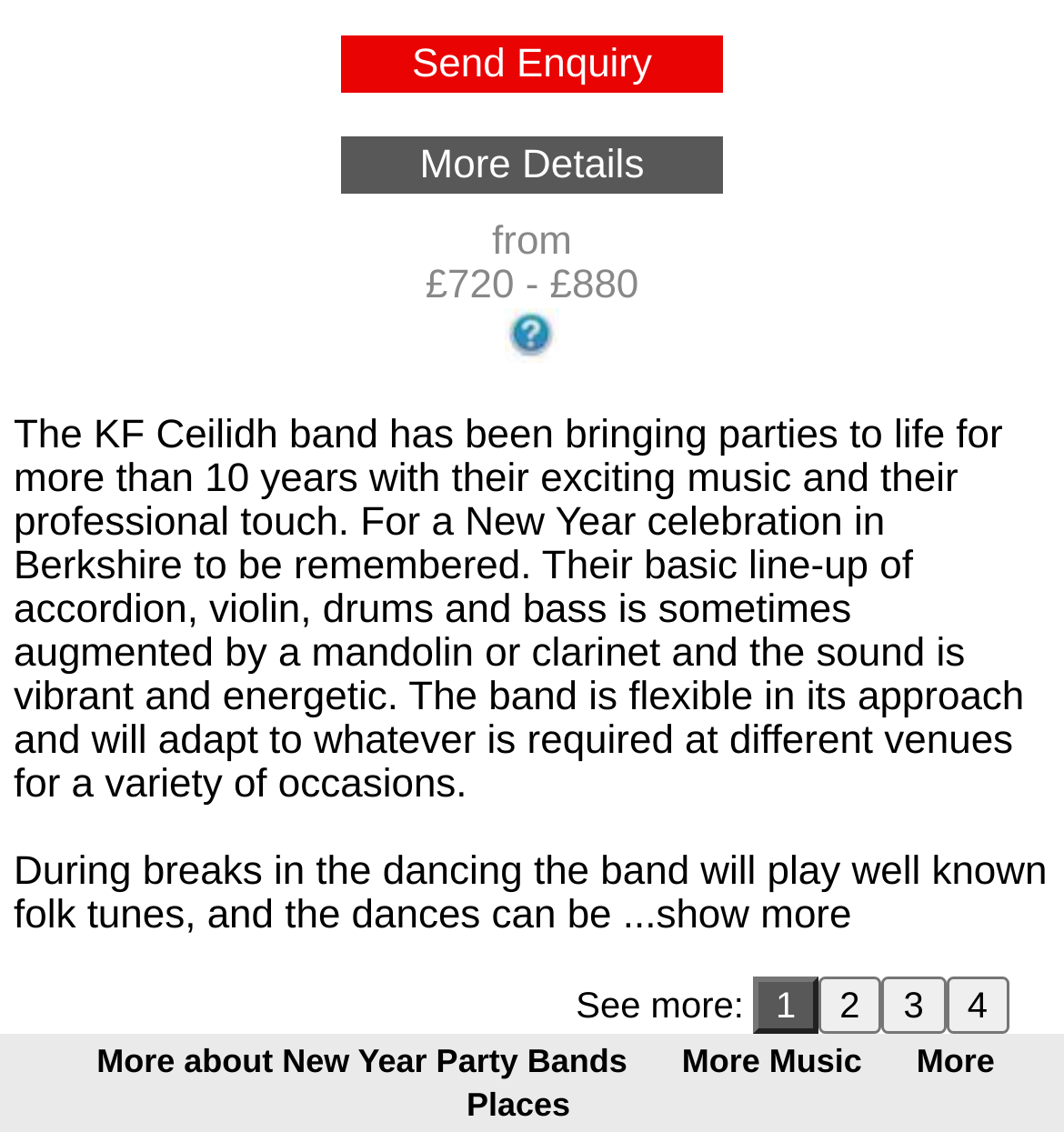How many links are there at the bottom of the page?
Based on the image, answer the question with a single word or brief phrase.

3